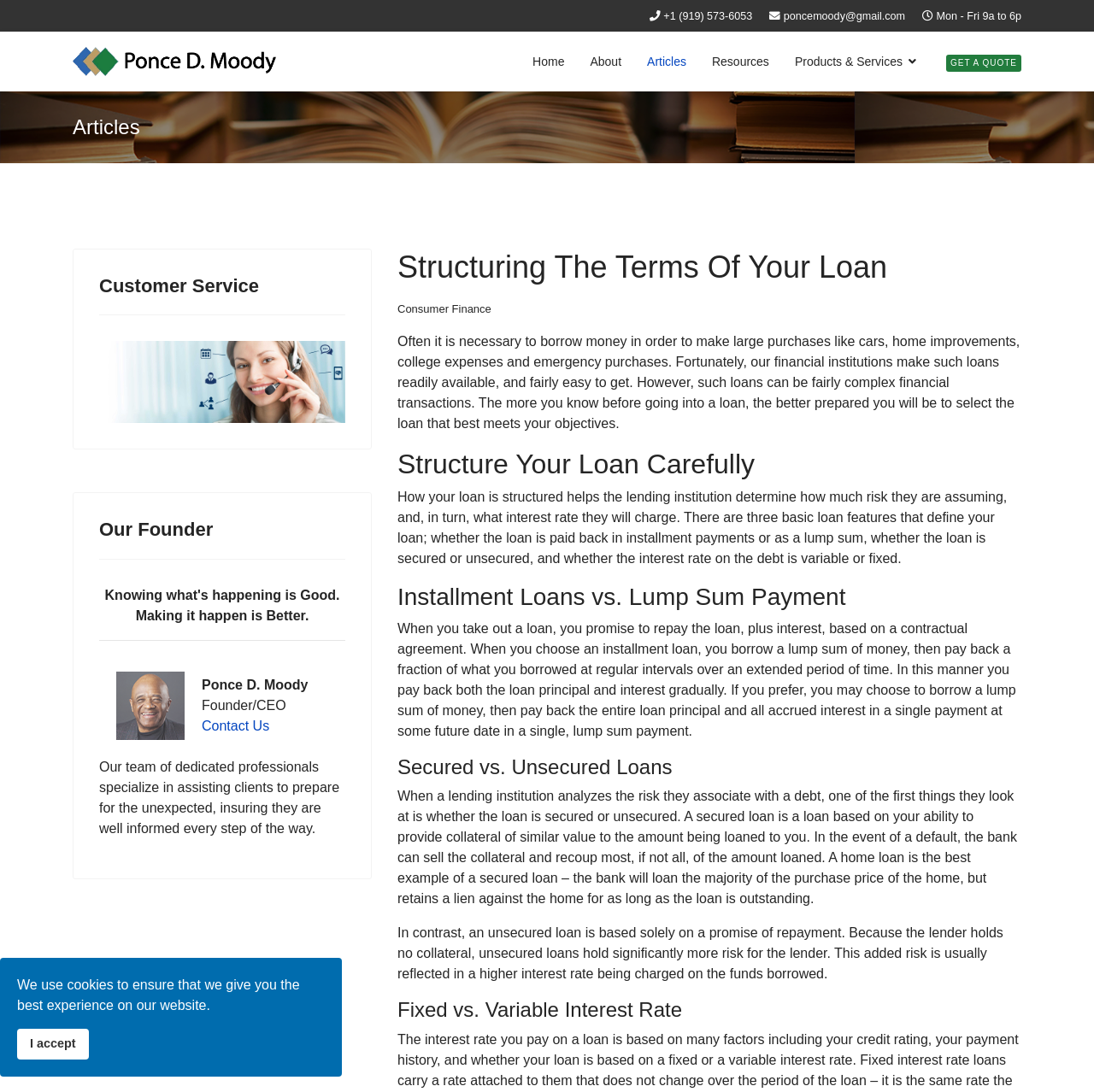Generate a comprehensive caption for the webpage you are viewing.

This webpage is about Ponce D. Moody Funding, a financial institution in Raleigh, NC. At the top, there is a header section with the company's name, phone number, and email address. Below that, there is a navigation menu with links to different sections of the website, including Home, About, Articles, Resources, Products & Services, and GET A QUOTE.

On the left side of the page, there are three sections: Articles, Customer Service, and Our Founder. The Articles section has a heading and a blockquote with a brief description of the company's services. The Customer Service section has a heading and a link to a person on the phone. The Our Founder section has a heading, an image of the founder, and a brief description of the founder's role.

The main content of the page is about structuring the terms of a loan. It starts with a heading and a brief introduction to the importance of understanding loan terms. The text explains that loans can be complex financial transactions and that it's essential to know what to expect before taking out a loan. The page then breaks down the three basic loan features that define a loan: whether it's paid back in installment payments or as a lump sum, whether it's secured or unsecured, and whether the interest rate is variable or fixed.

There are four sections that provide more detailed information about each of these loan features. The first section explains the difference between installment loans and lump sum payments. The second section discusses the difference between secured and unsecured loans. The third section explains the implications of fixed vs. variable interest rates. Each section has a heading and a brief description of the topic.

At the bottom of the page, there is a notice about the use of cookies on the website and a link to accept the terms.